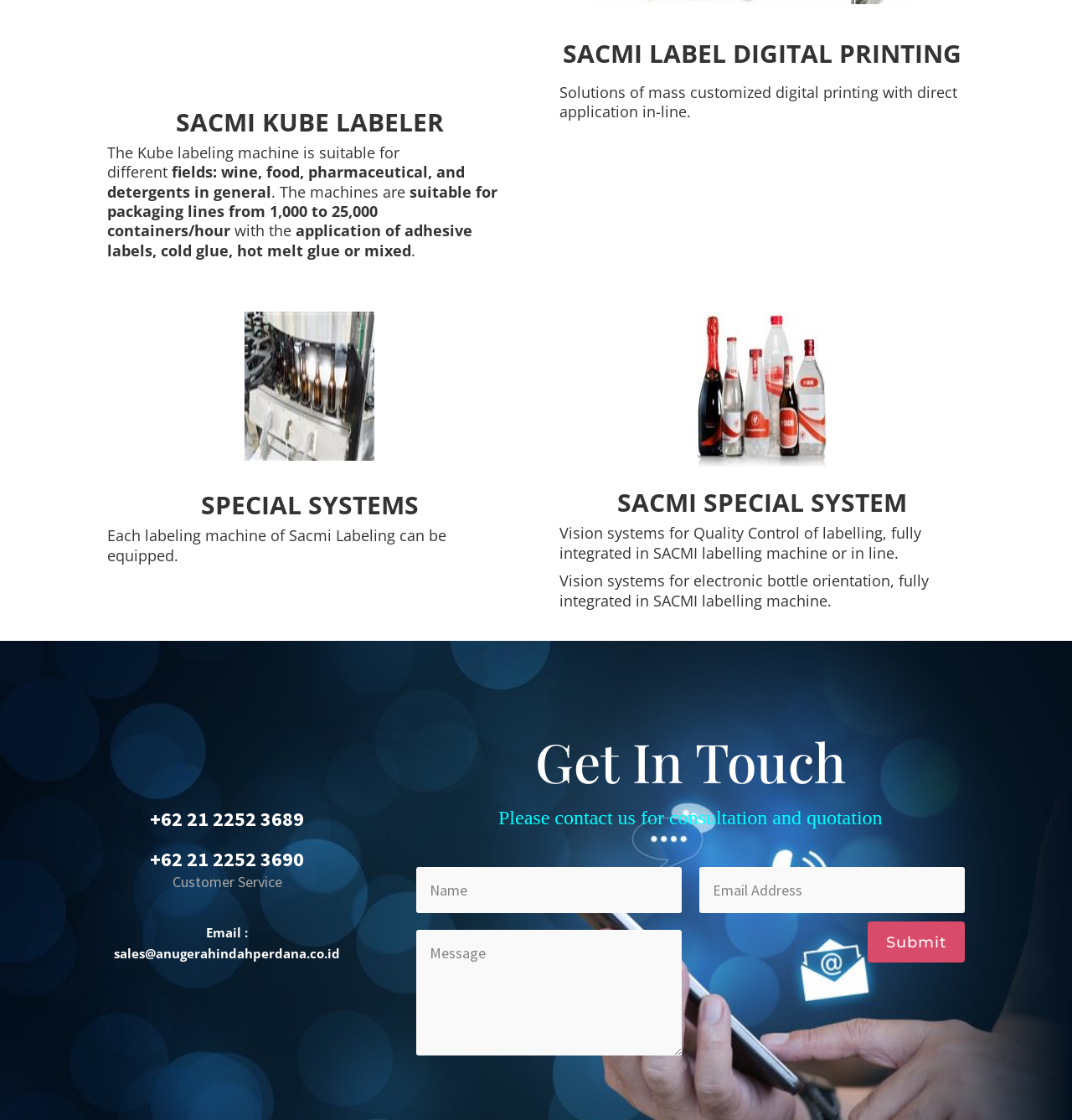Kindly respond to the following question with a single word or a brief phrase: 
What is the purpose of the 'Get In Touch' section?

Consultation and quotation